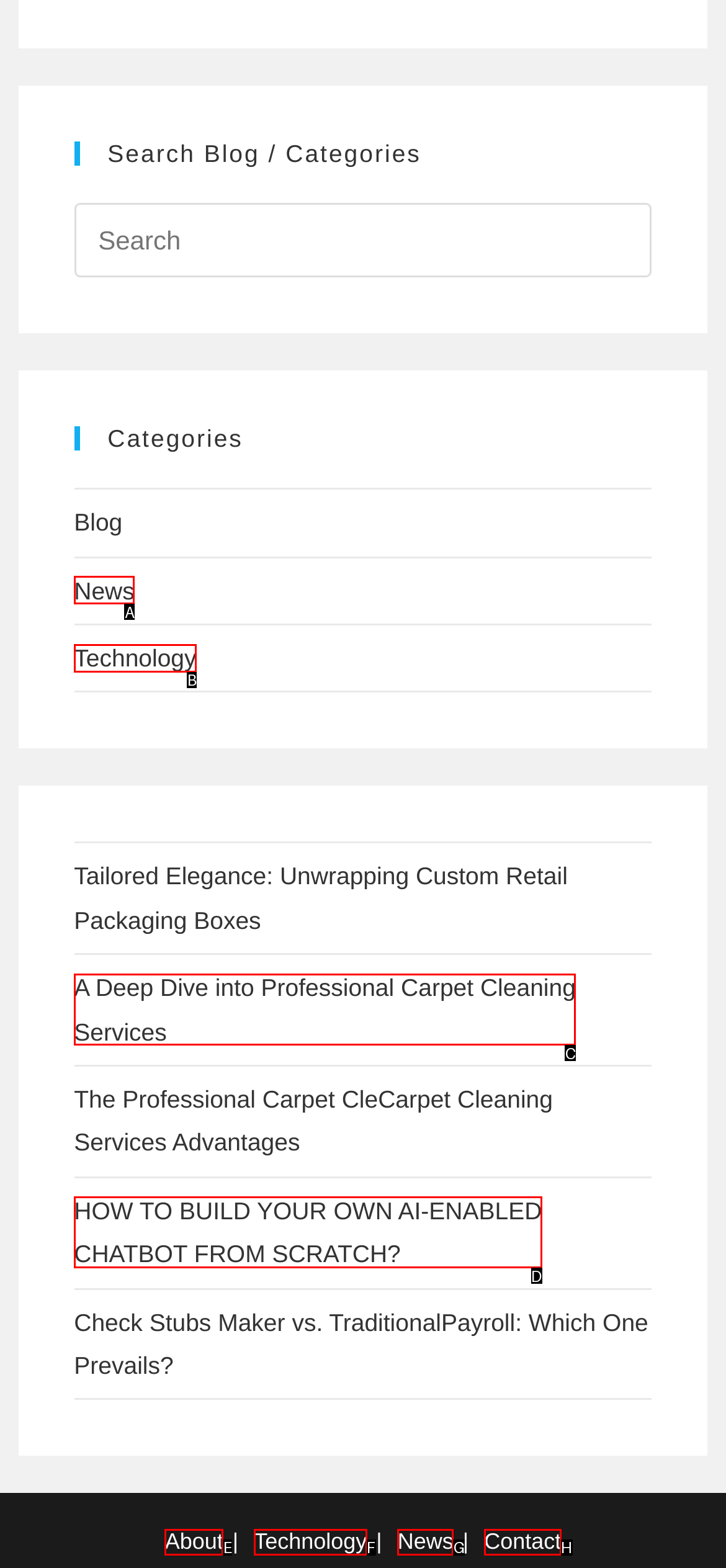Select the letter that corresponds to this element description: About
Answer with the letter of the correct option directly.

E